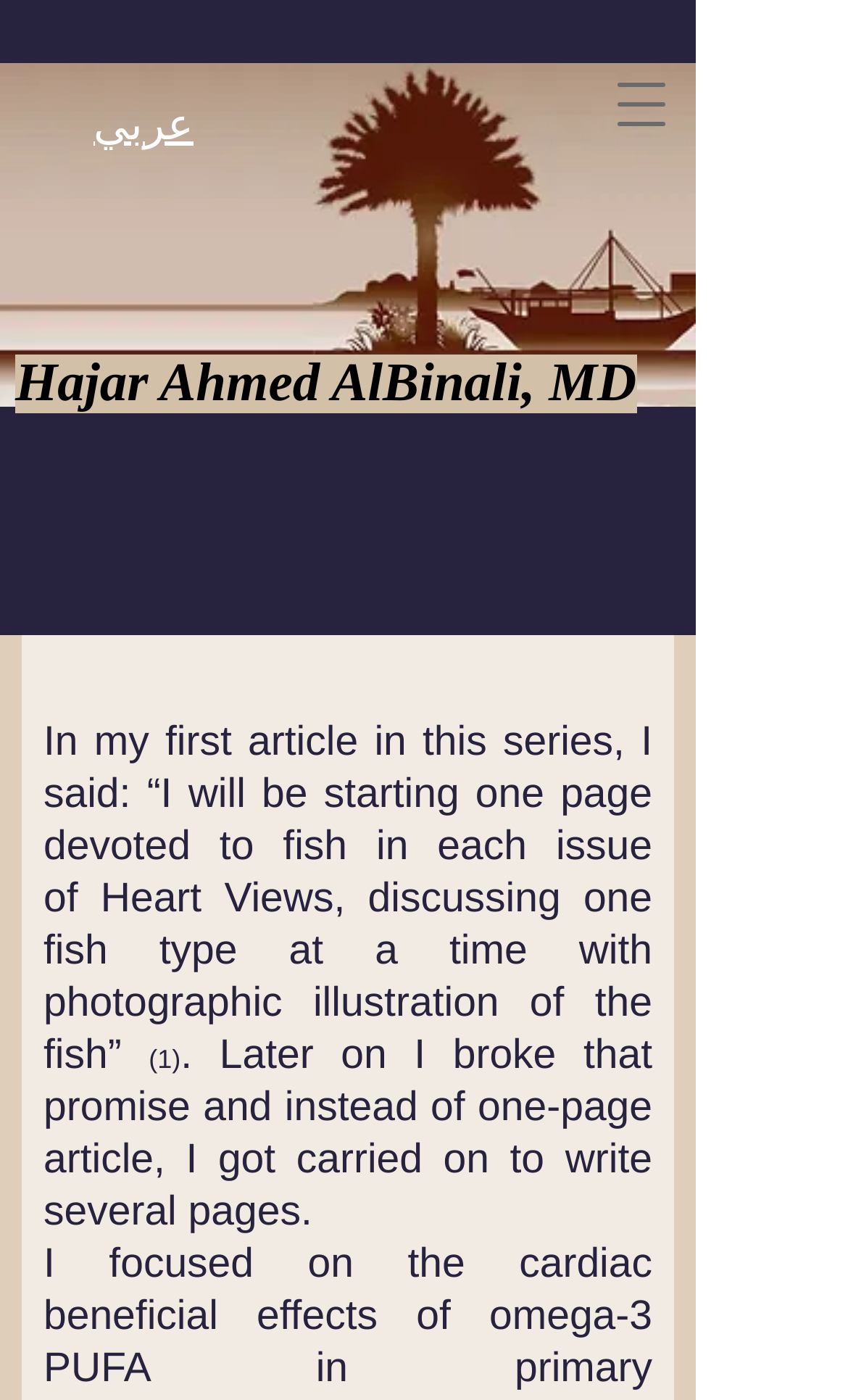Using the information from the screenshot, answer the following question thoroughly:
What is the language of the alternative version?

The language of the alternative version is Arabic, as indicated by the heading element with the text 'عربي', which is the Arabic word for 'Arabic'.